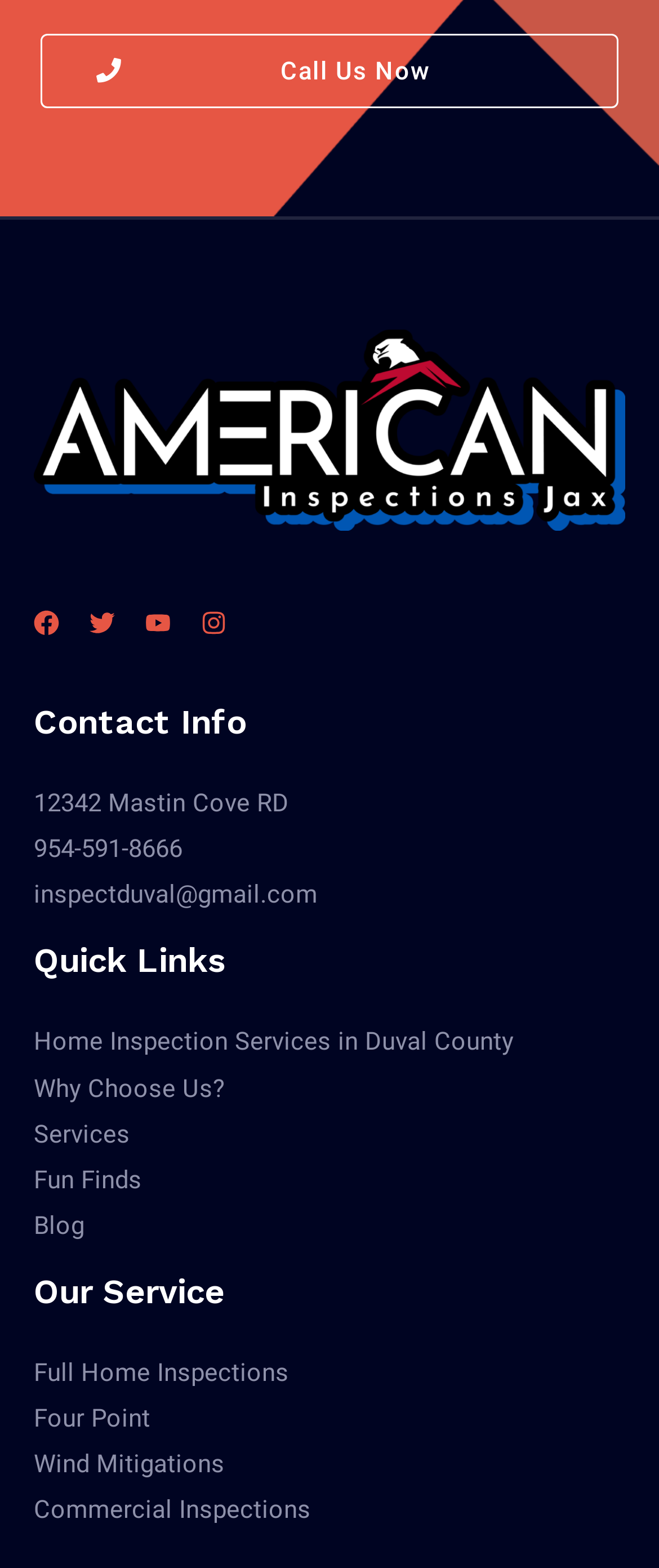Please respond to the question using a single word or phrase:
How many quick links are there?

5